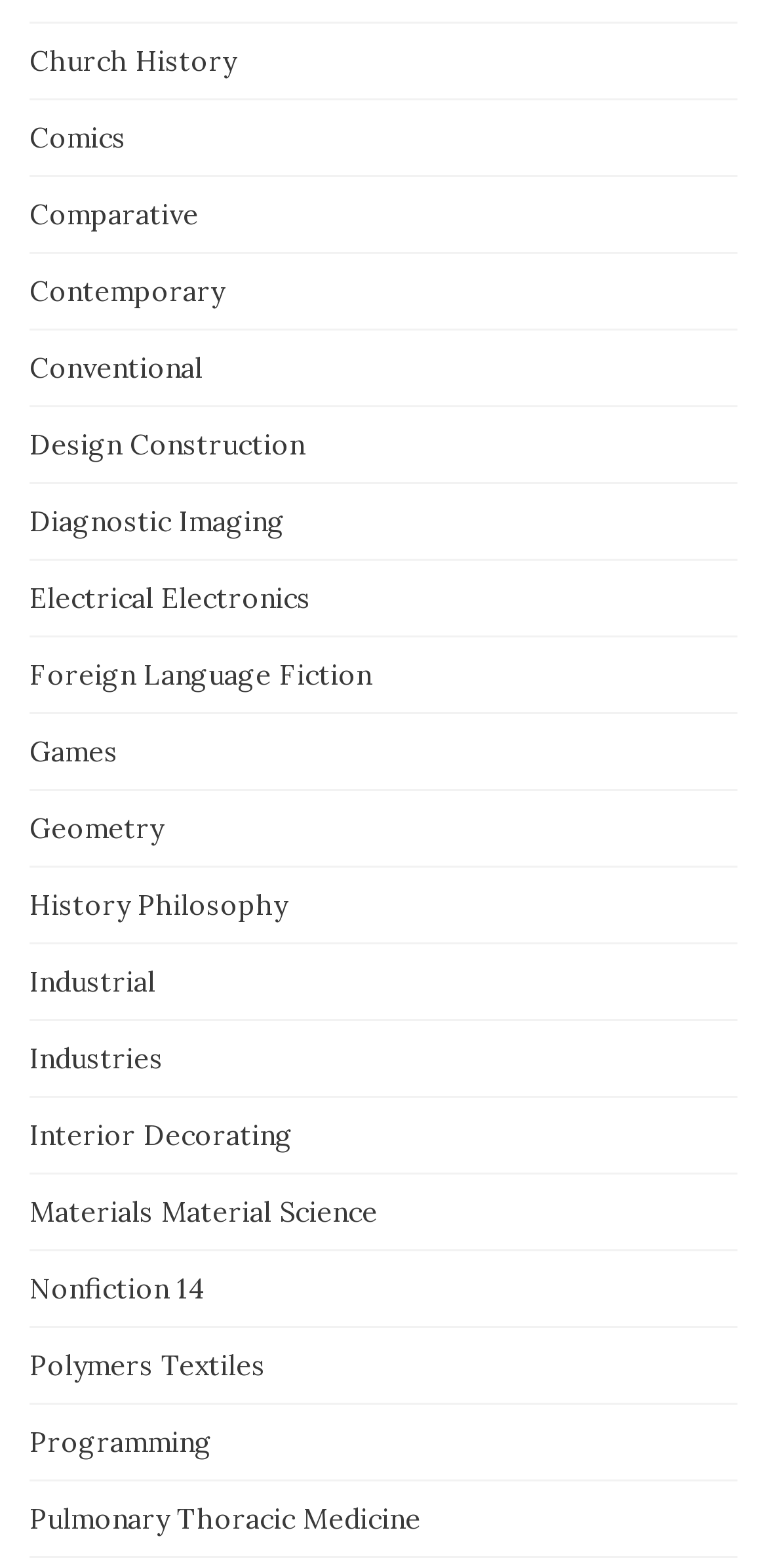Locate the bounding box coordinates of the element that should be clicked to execute the following instruction: "Explore Comics".

[0.038, 0.077, 0.164, 0.1]